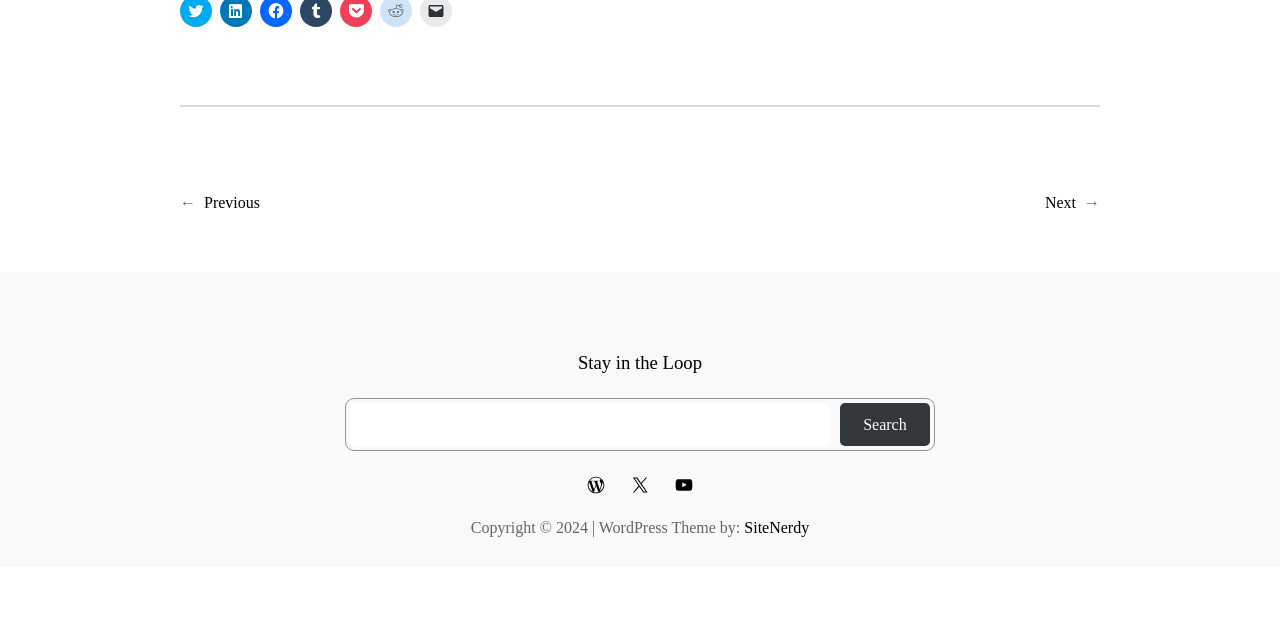Find the bounding box of the UI element described as follows: "Instagram".

None